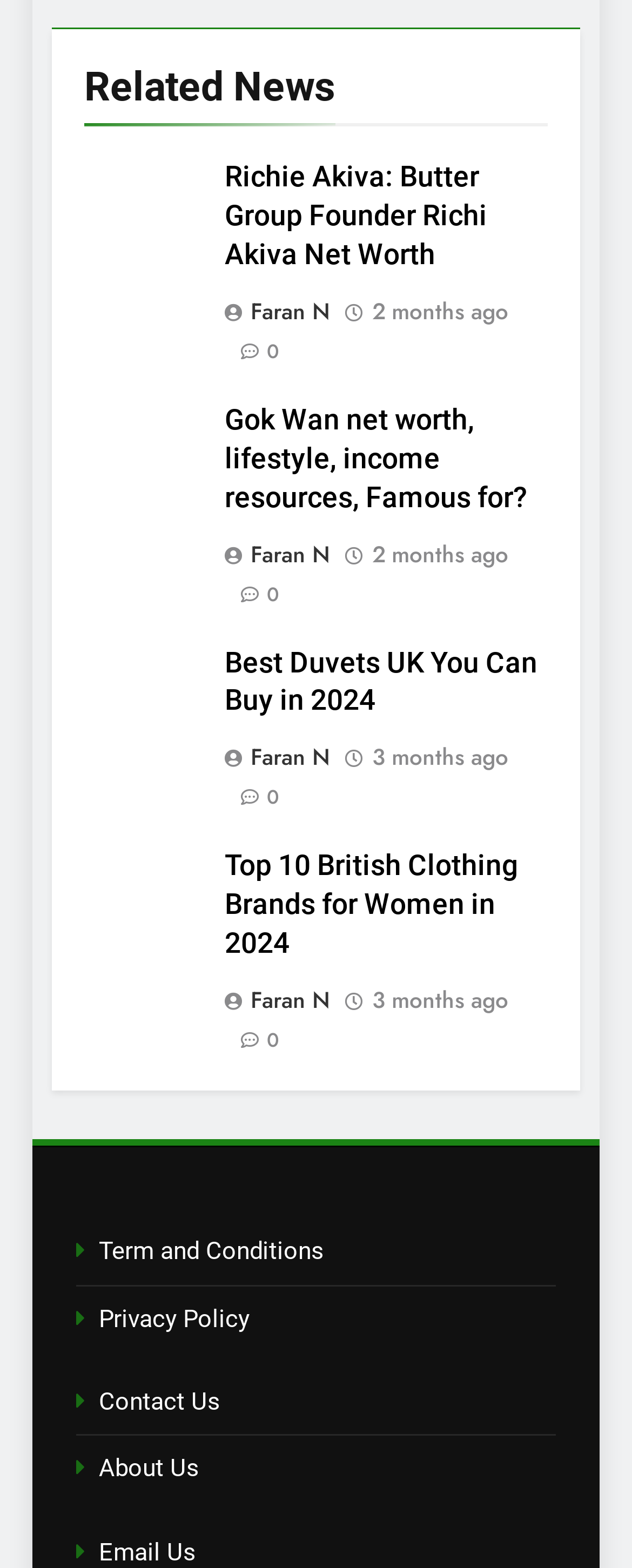Please locate the bounding box coordinates of the element's region that needs to be clicked to follow the instruction: "Read about Richie Akiva's net worth". The bounding box coordinates should be provided as four float numbers between 0 and 1, i.e., [left, top, right, bottom].

[0.355, 0.101, 0.867, 0.175]